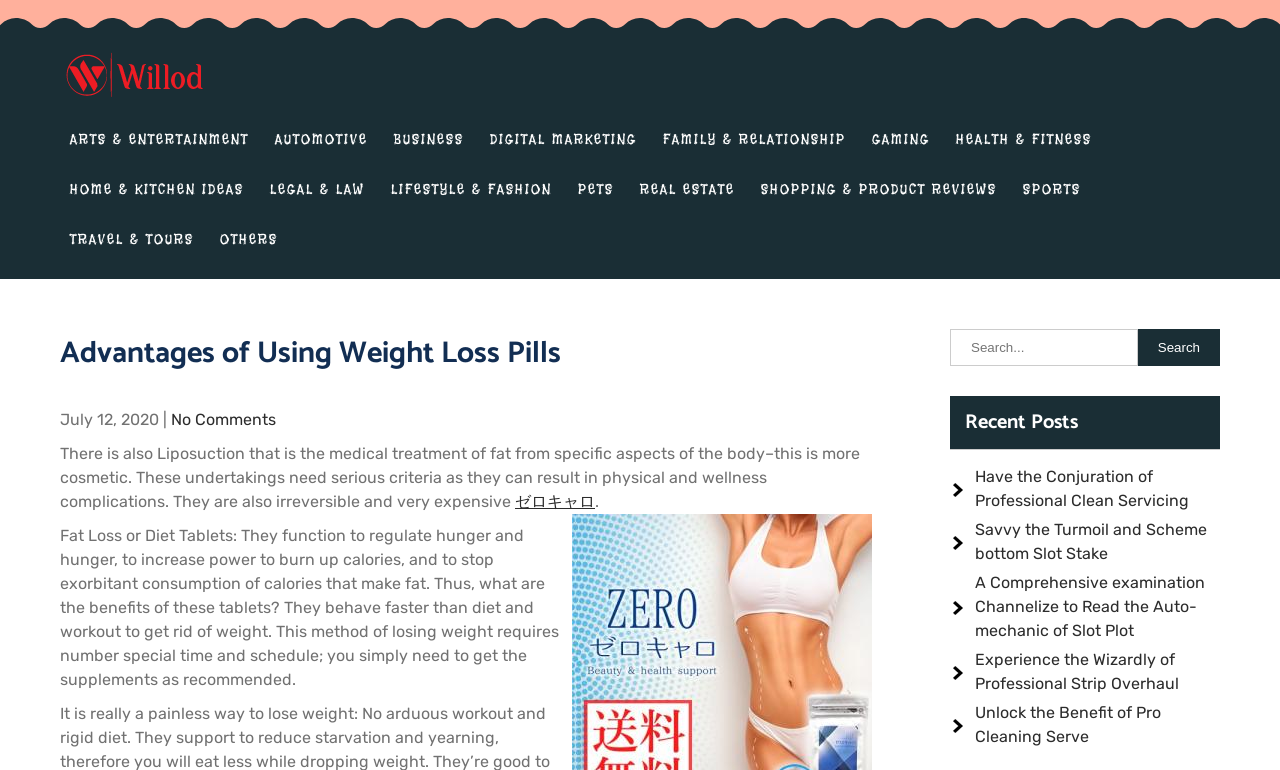How many recent posts are listed on the webpage?
Refer to the image and offer an in-depth and detailed answer to the question.

I counted the number of recent posts by looking at the links under the 'Recent Posts' heading. There are 5 links, so I concluded that there are 5 recent posts listed on the webpage.